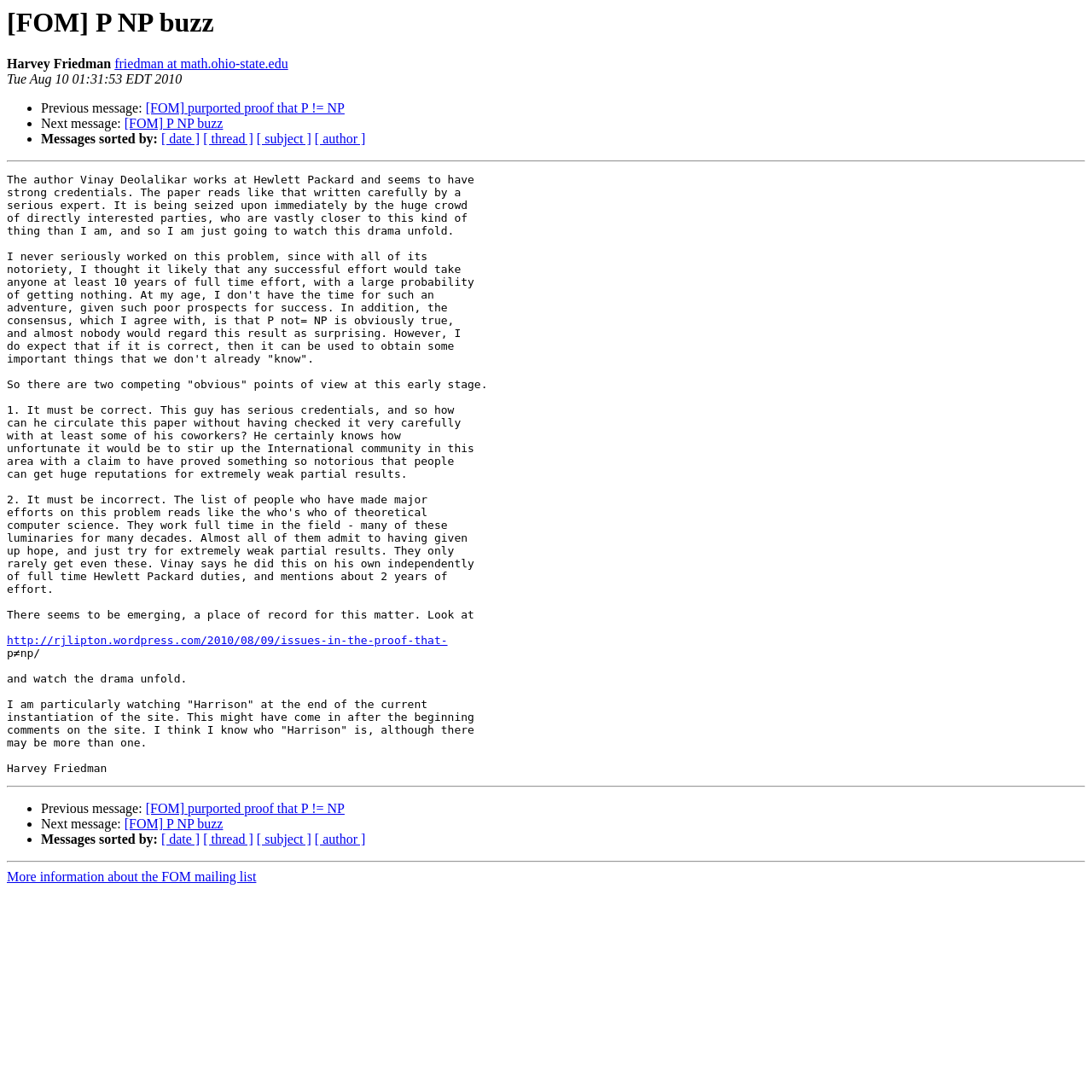Please determine the bounding box coordinates for the element that should be clicked to follow these instructions: "Visit the author's email".

[0.105, 0.052, 0.264, 0.065]